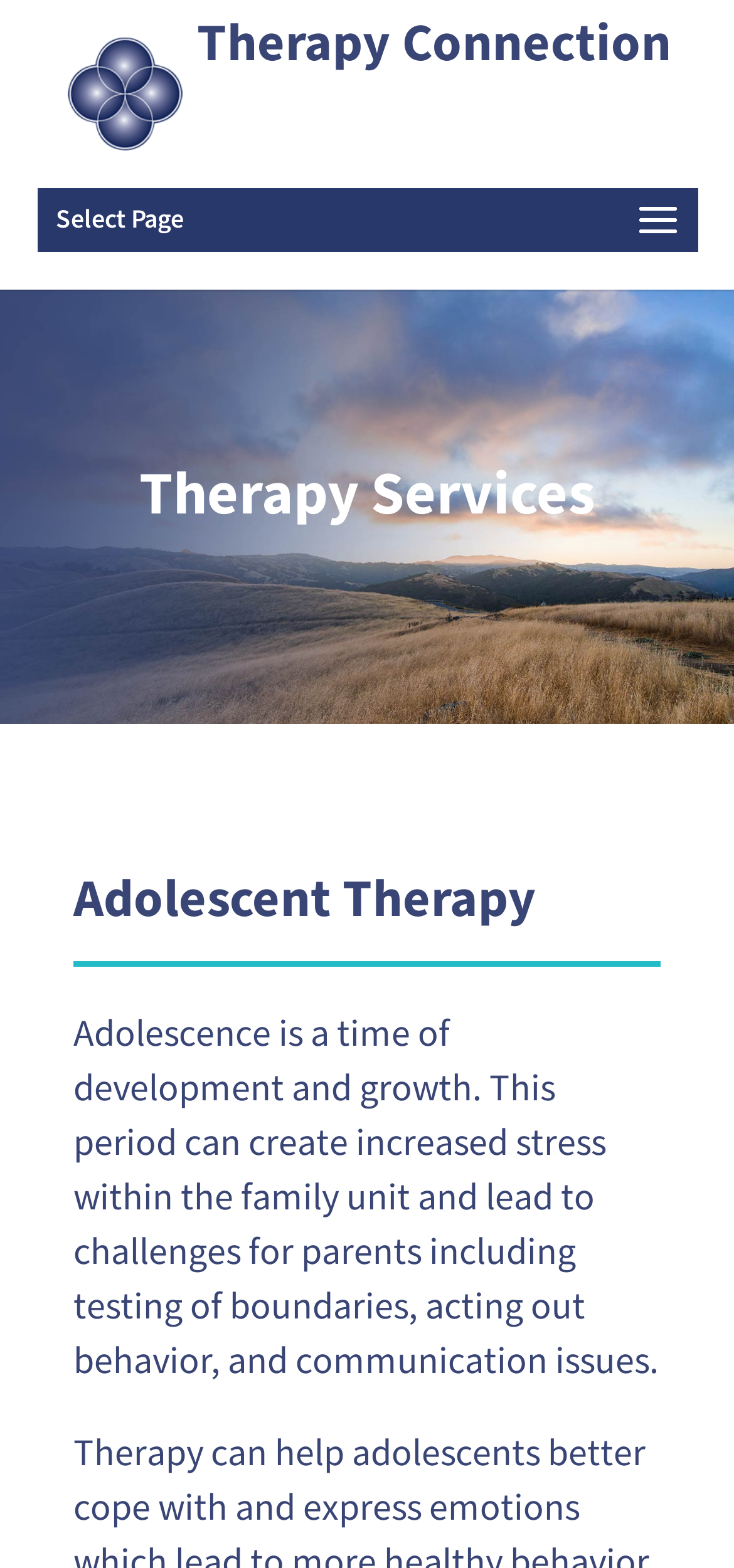Locate the UI element described by Therapy Connection in the provided webpage screenshot. Return the bounding box coordinates in the format (top-left x, top-left y, bottom-right x, bottom-right y), ensuring all values are between 0 and 1.

[0.093, 0.047, 0.915, 0.072]